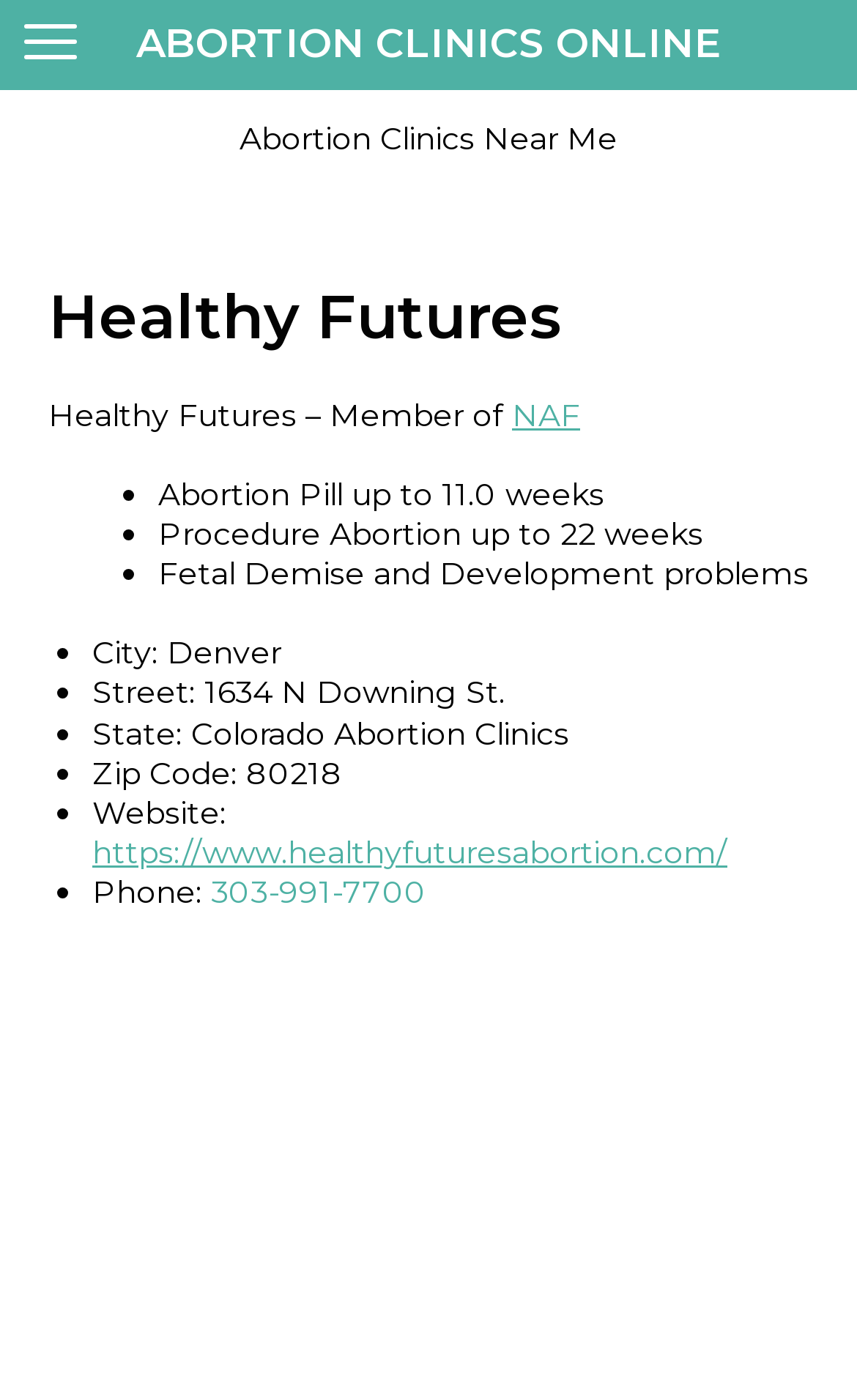Up to how many weeks is the abortion pill available?
Identify the answer in the screenshot and reply with a single word or phrase.

11.0 weeks